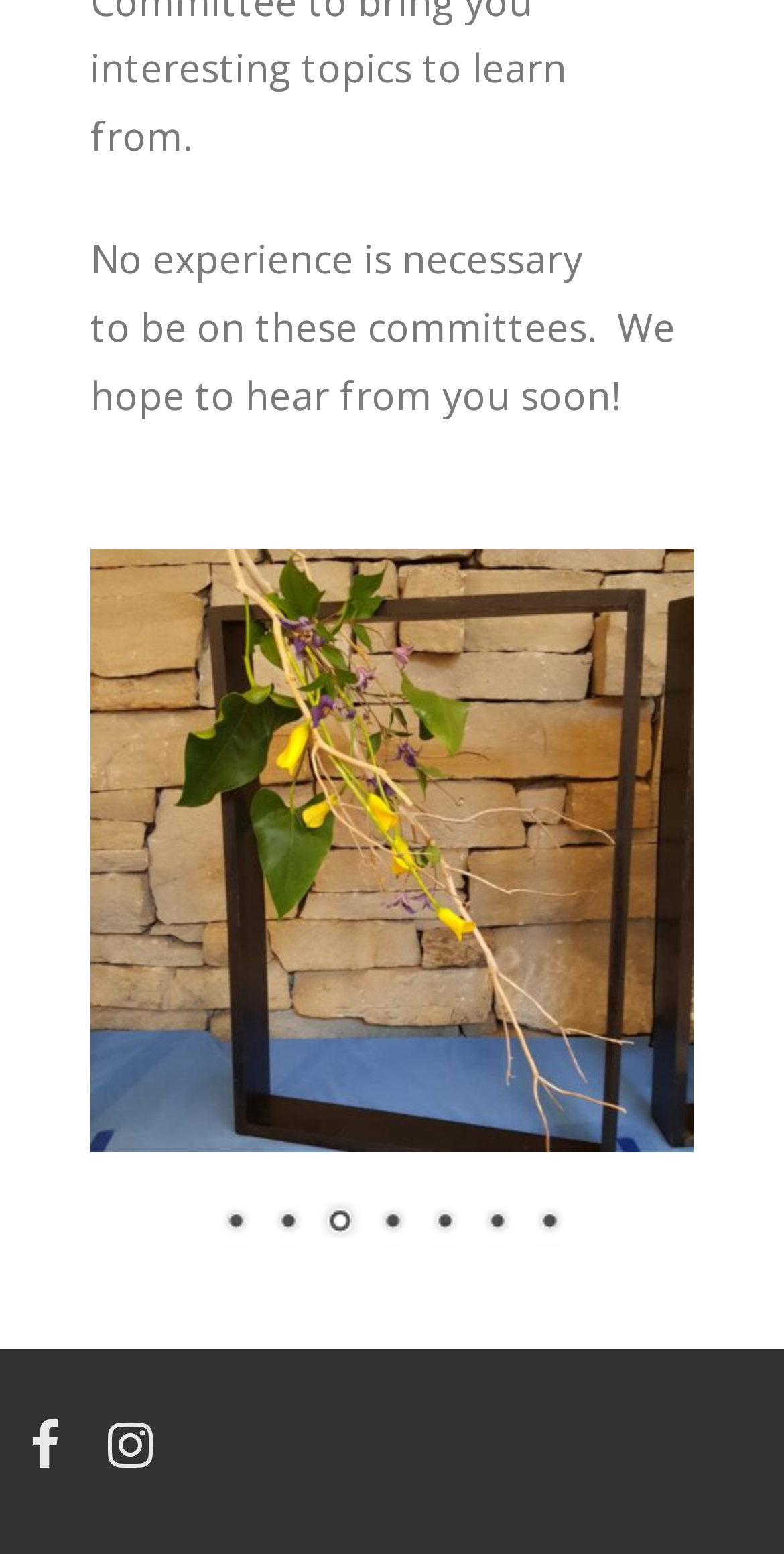Identify the bounding box coordinates of the clickable region necessary to fulfill the following instruction: "go to previous slide". The bounding box coordinates should be four float numbers between 0 and 1, i.e., [left, top, right, bottom].

[0.154, 0.528, 0.231, 0.567]